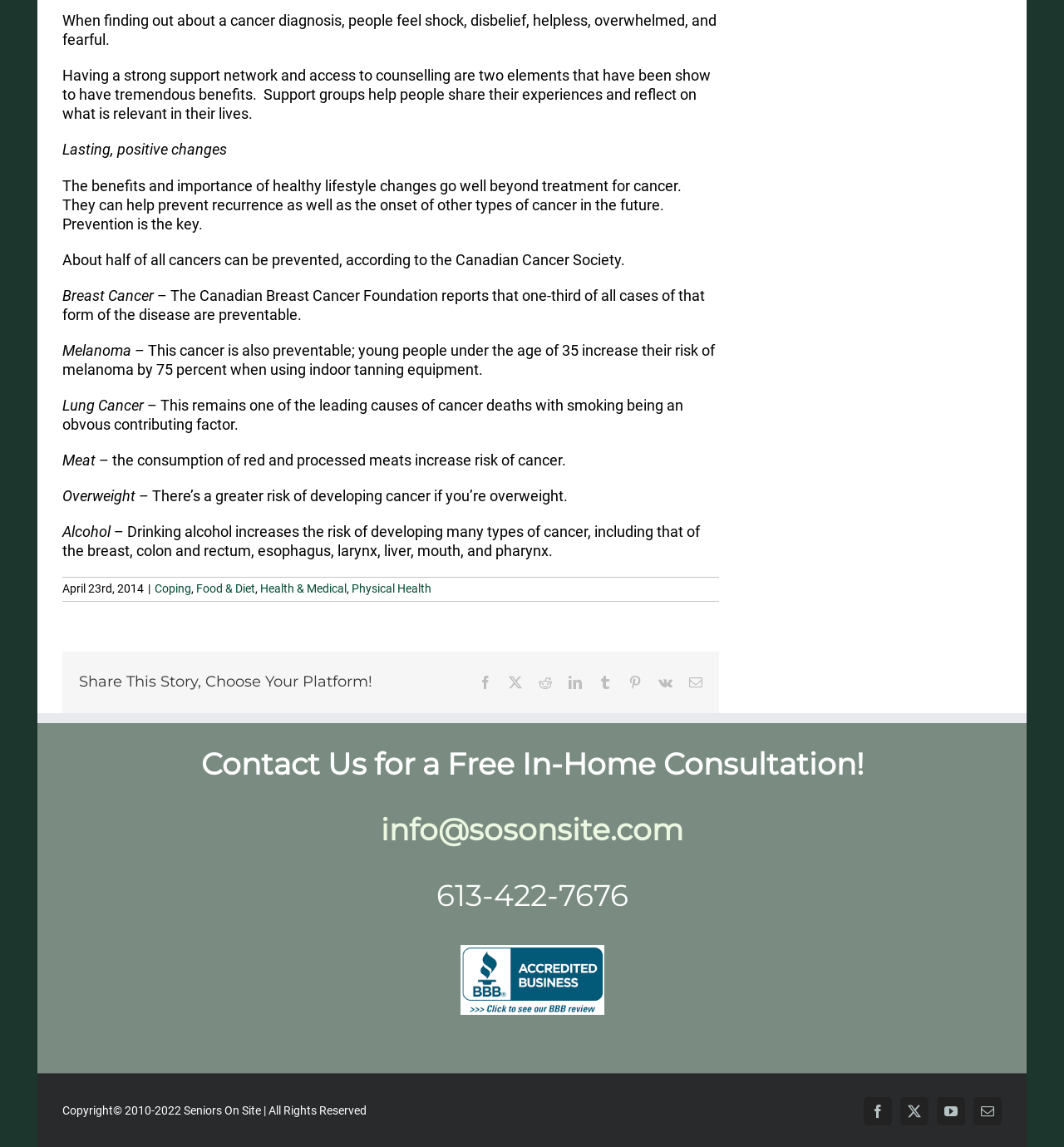Could you locate the bounding box coordinates for the section that should be clicked to accomplish this task: "Visit our Facebook page".

[0.812, 0.957, 0.838, 0.981]